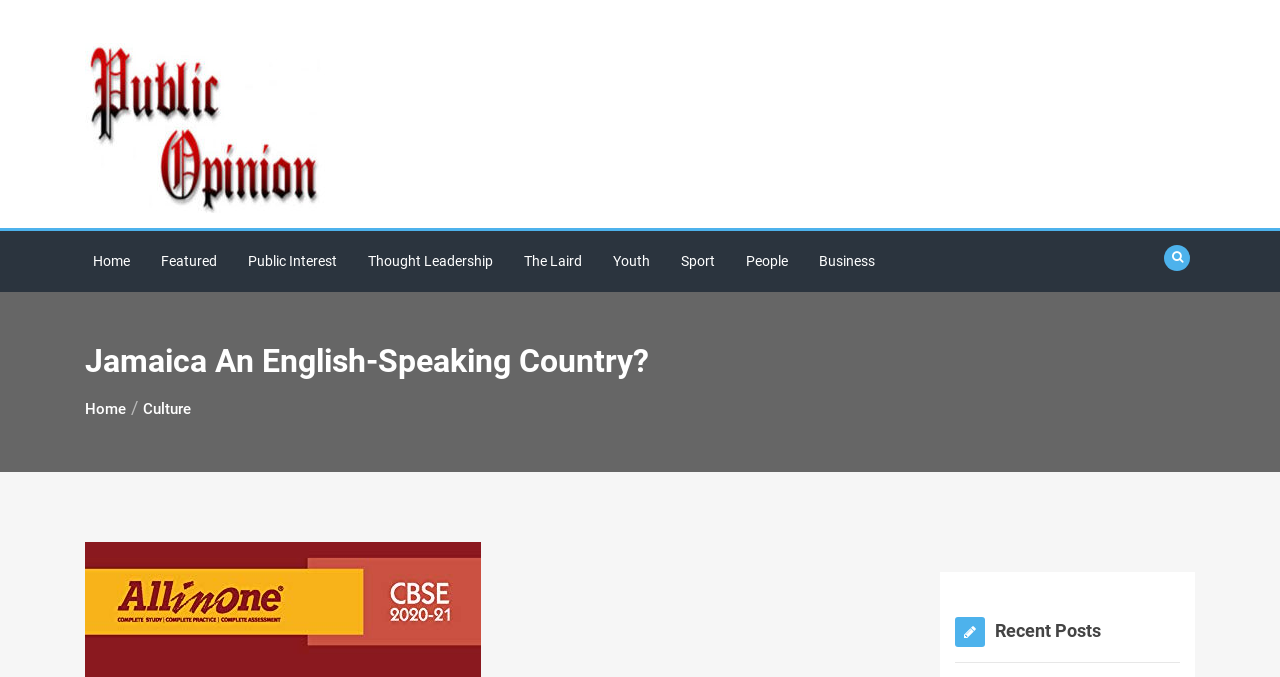Locate the bounding box coordinates of the clickable region necessary to complete the following instruction: "check the laird". Provide the coordinates in the format of four float numbers between 0 and 1, i.e., [left, top, right, bottom].

[0.403, 0.341, 0.461, 0.431]